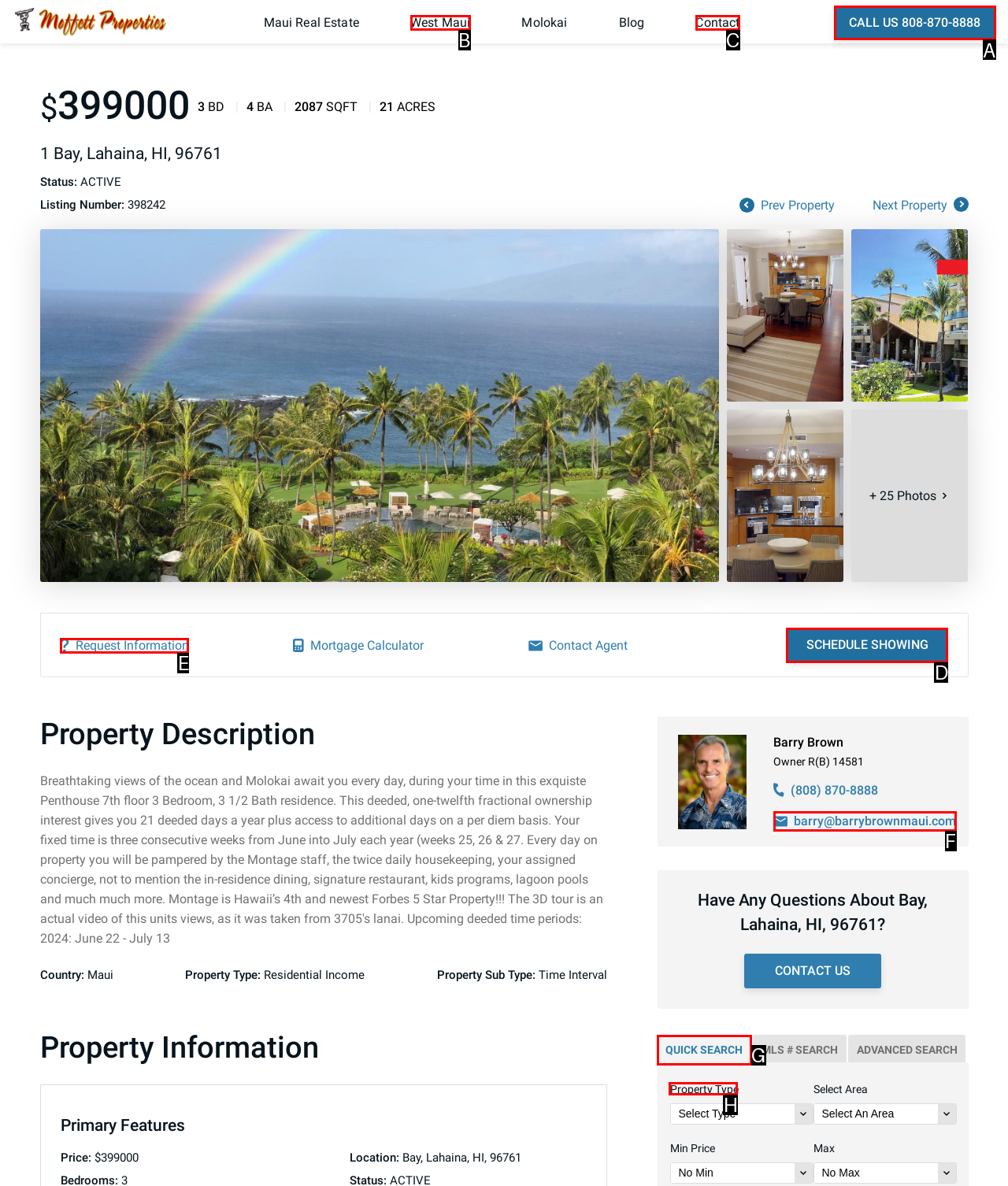For the task: Search Properties, tell me the letter of the option you should click. Answer with the letter alone.

H